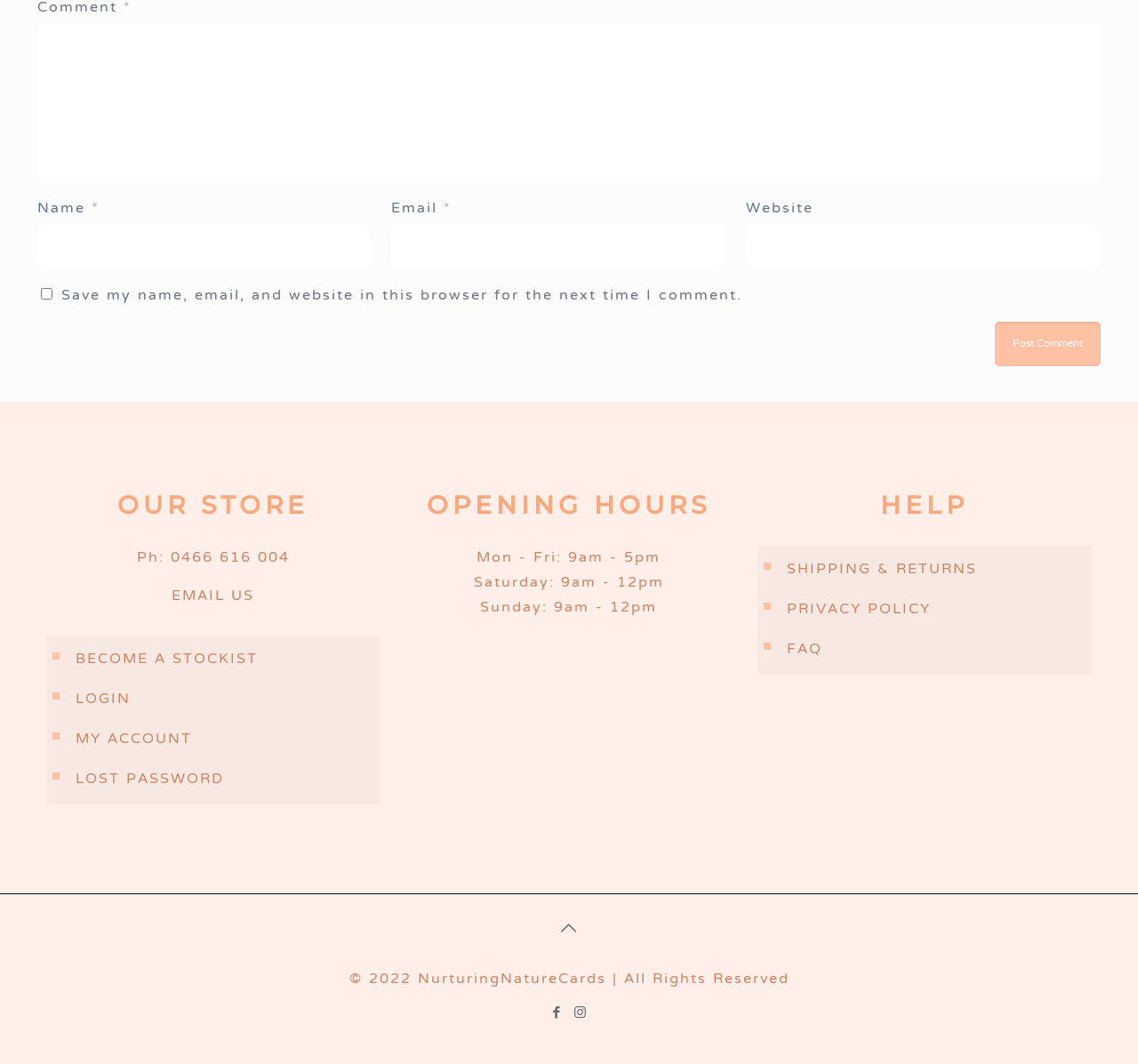Find the bounding box coordinates of the element I should click to carry out the following instruction: "Click the BECOME A STOCKIST link".

[0.064, 0.602, 0.327, 0.639]